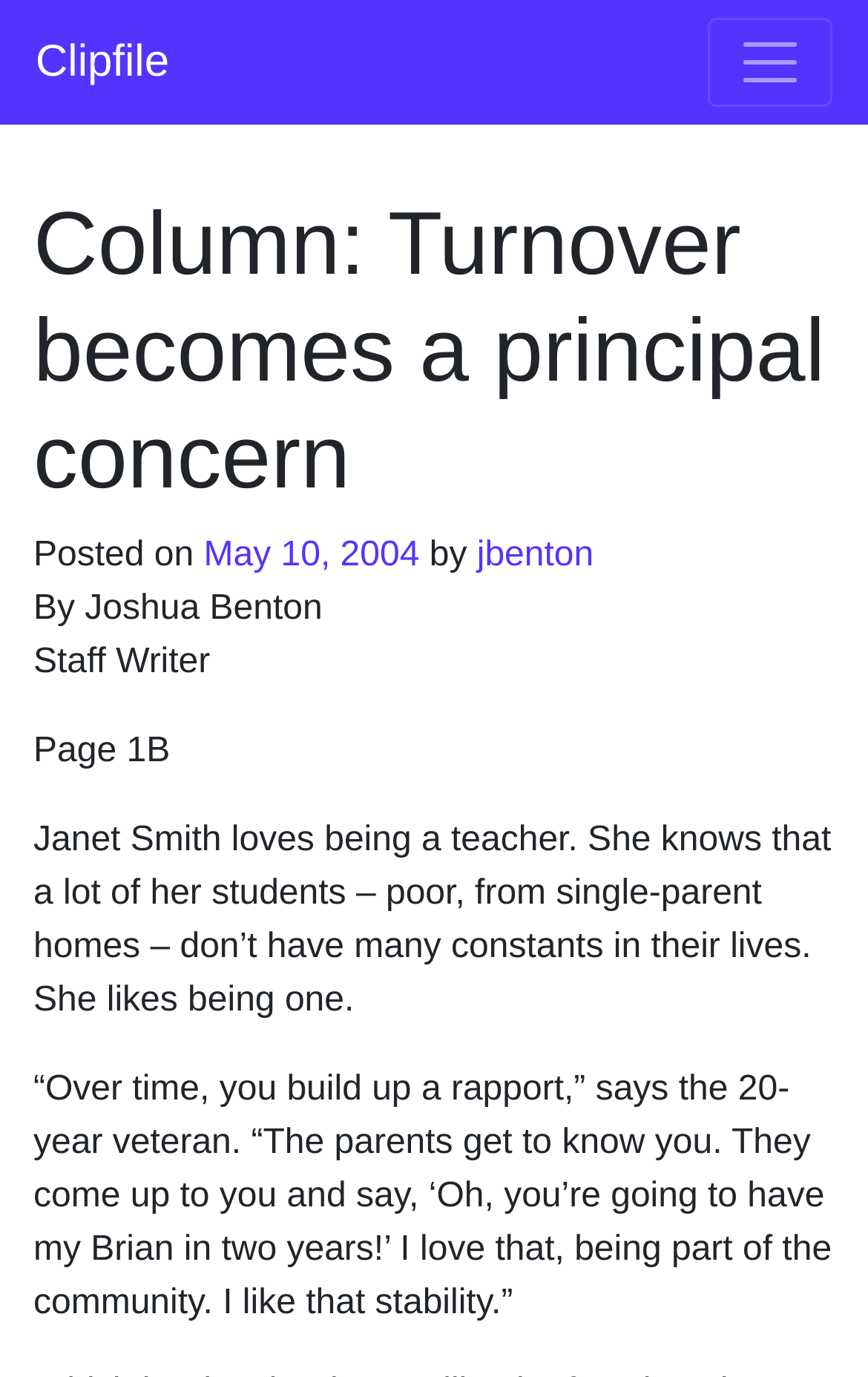Give a concise answer using only one word or phrase for this question:
What is the page number of the article?

1B